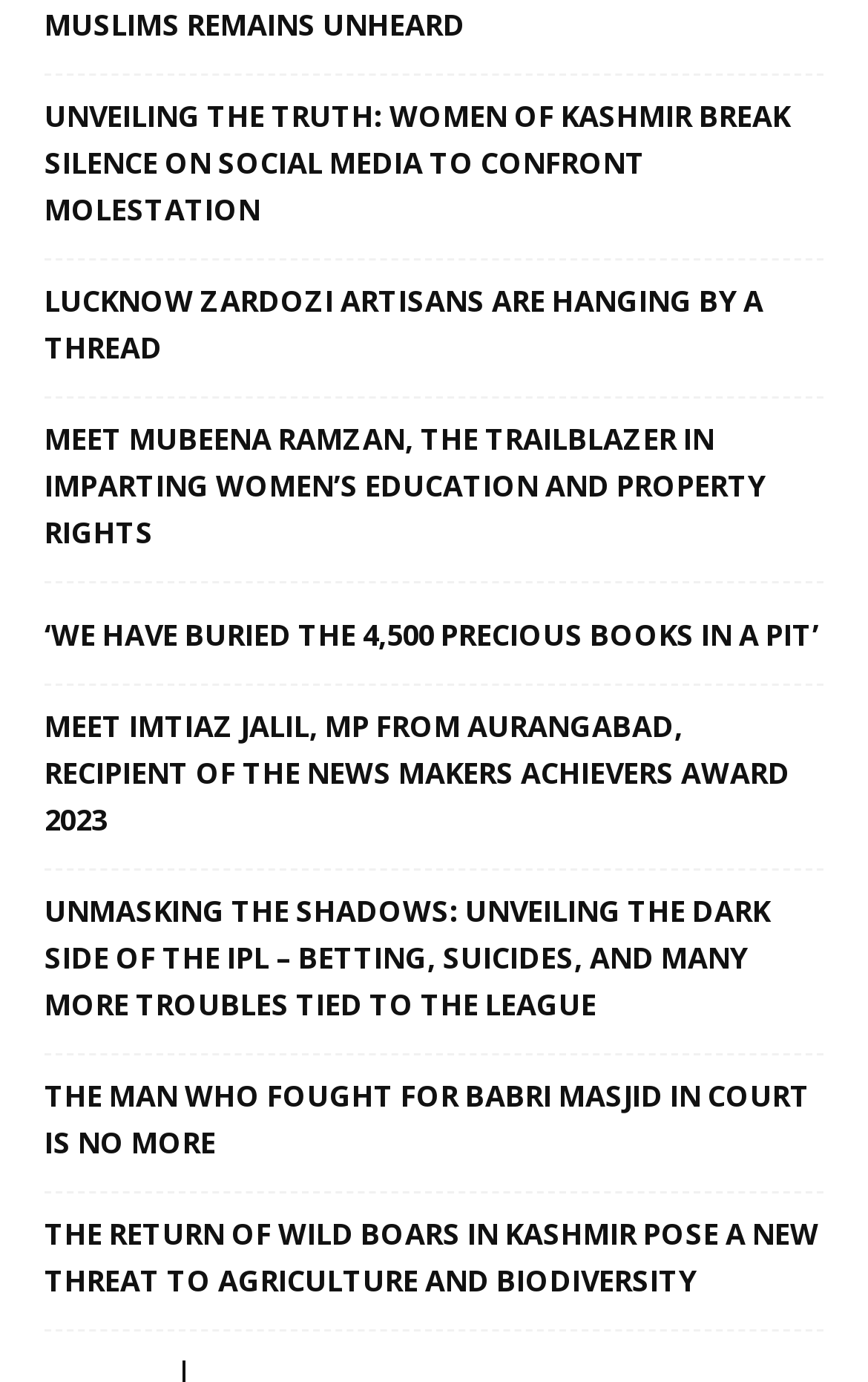Identify the bounding box coordinates of the element that should be clicked to fulfill this task: "Learn about the struggles of Lucknow Zardosi artisans". The coordinates should be provided as four float numbers between 0 and 1, i.e., [left, top, right, bottom].

[0.051, 0.201, 0.949, 0.269]